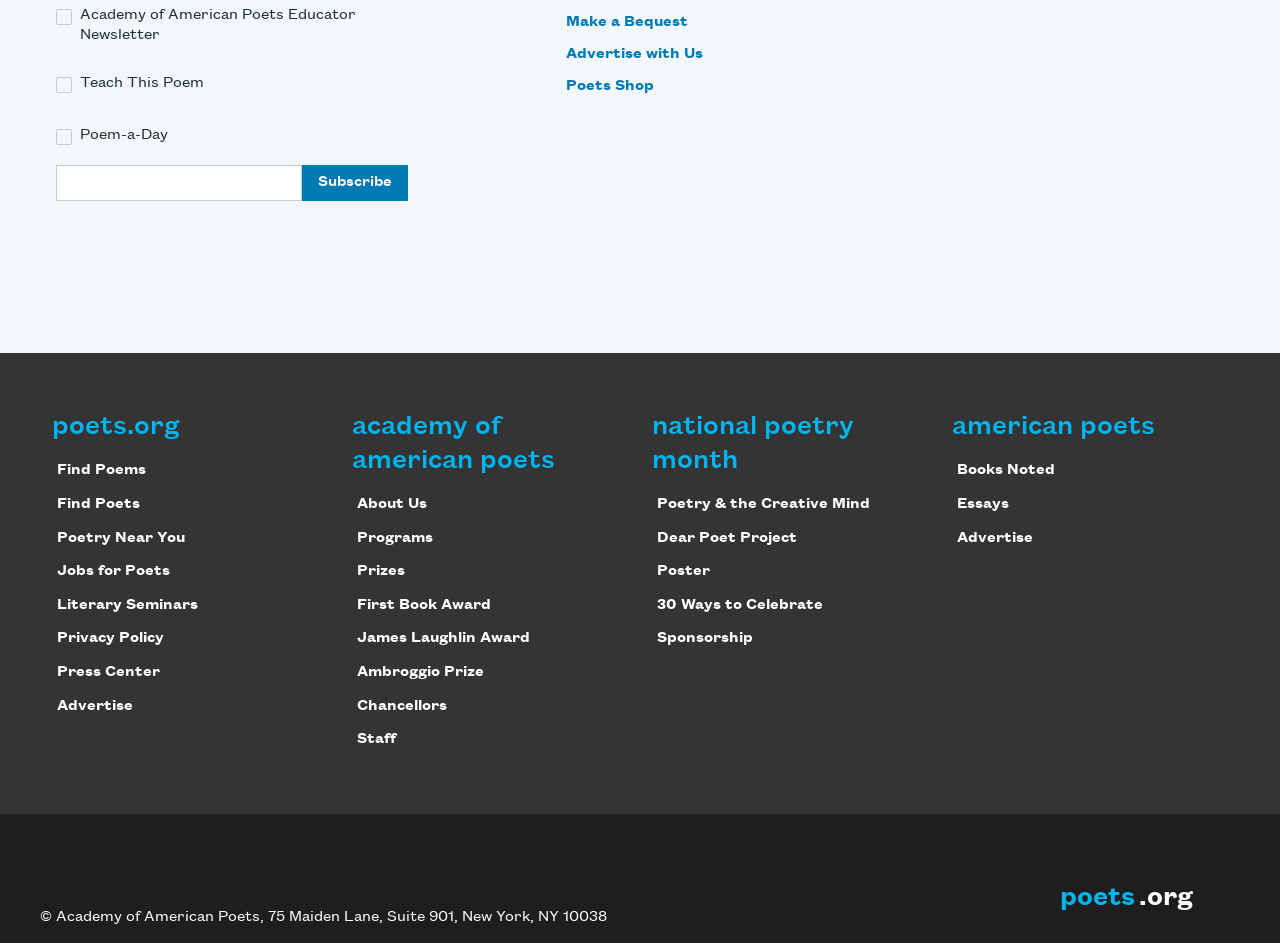Please identify the bounding box coordinates of the area I need to click to accomplish the following instruction: "click the Instagram button".

None